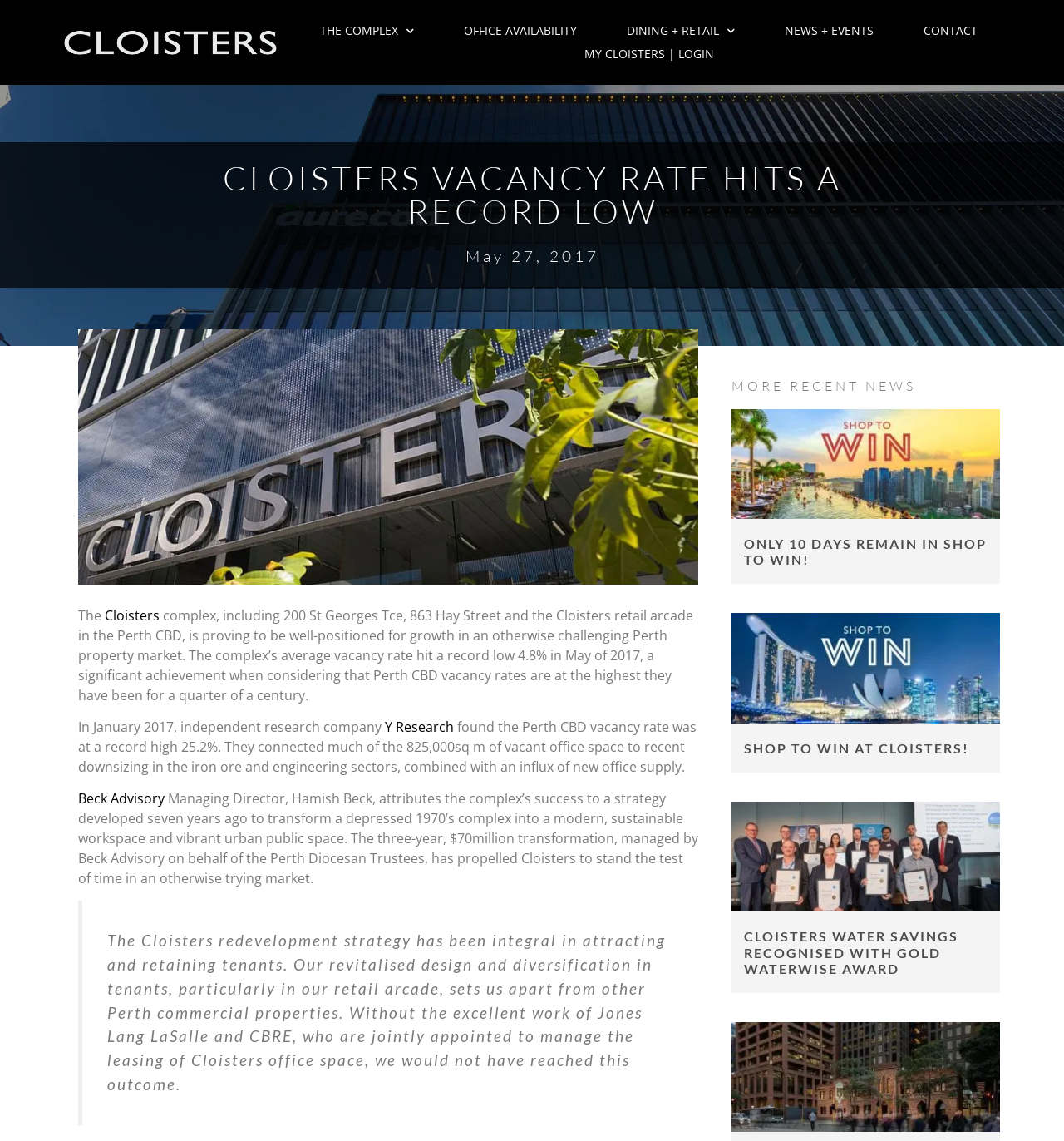Refer to the image and provide an in-depth answer to the question:
What is the name of the award mentioned in the article?

The answer can be found in the article heading 'CLOISTERS WATER SAVINGS RECOGNISED WITH GOLD WATERWISE AWARD' where it is mentioned that the award is the Gold Waterwise Award.